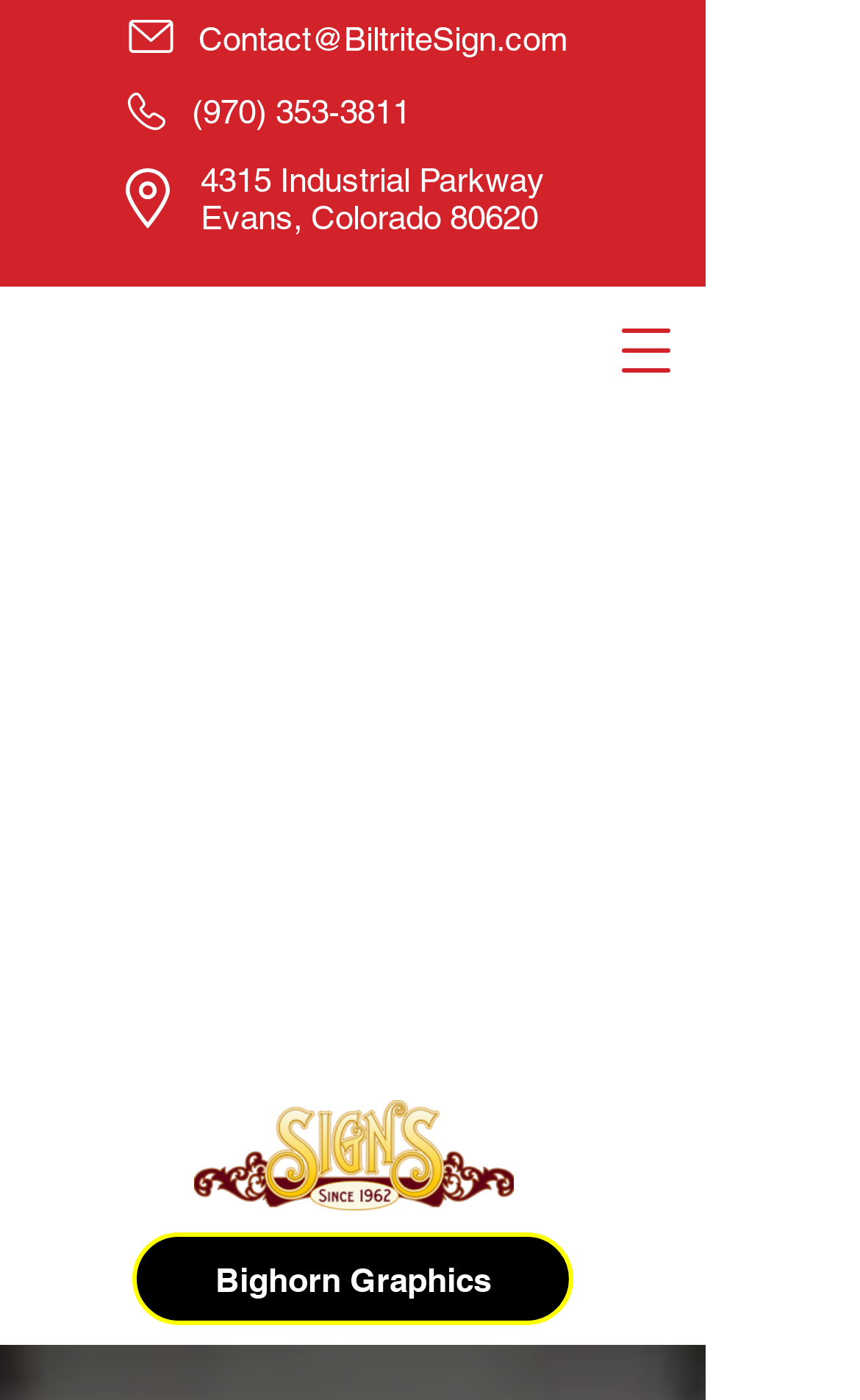What is the company's email address?
Please answer the question as detailed as possible based on the image.

I found the company's email address by looking at the top section of the webpage, where the contact information is typically displayed. The email address is explicitly stated as 'Contact@BiltriteSign.com'.